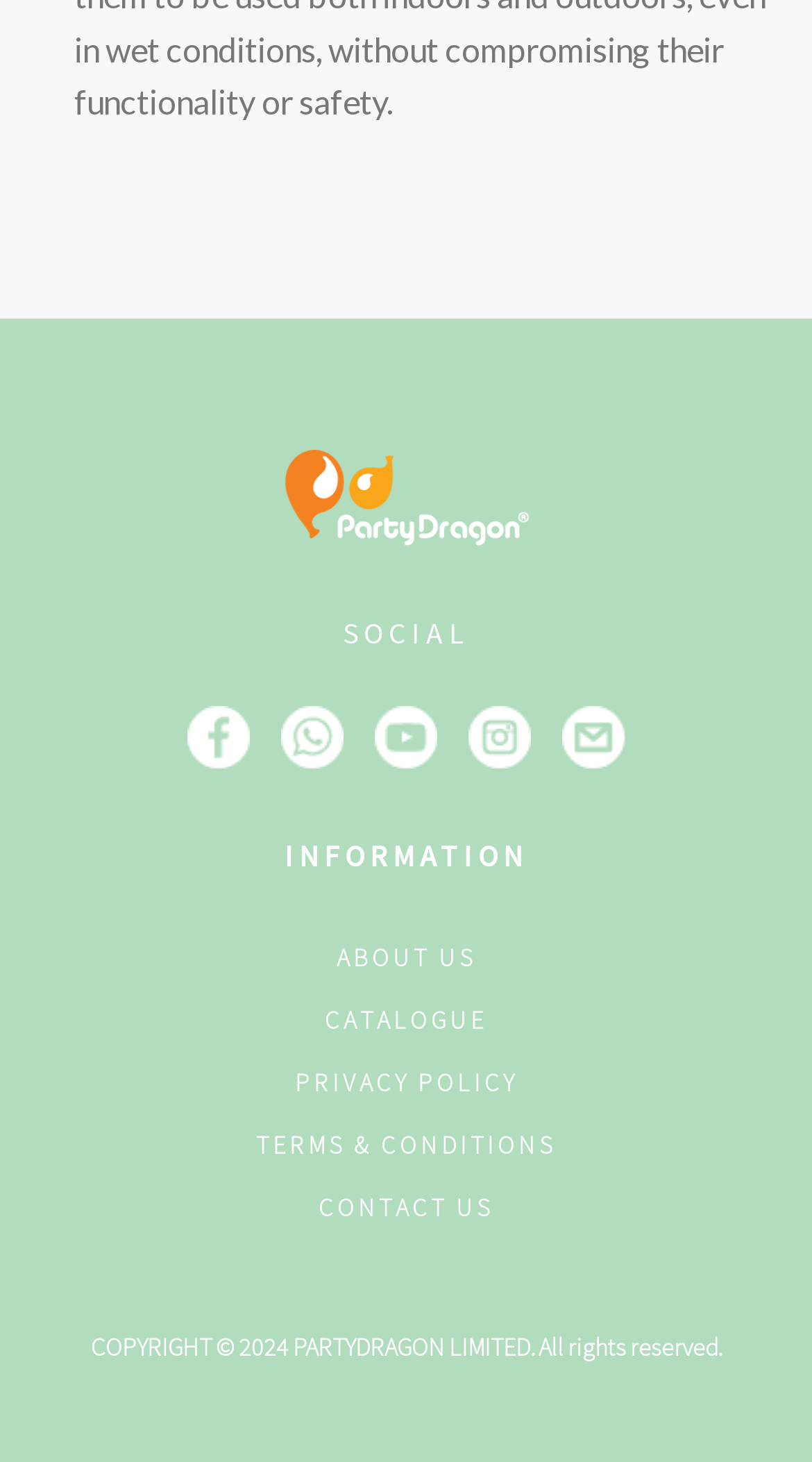Give a one-word or short phrase answer to this question: 
What is the purpose of the link with the text 'CONTACT US'?

To contact the website owner